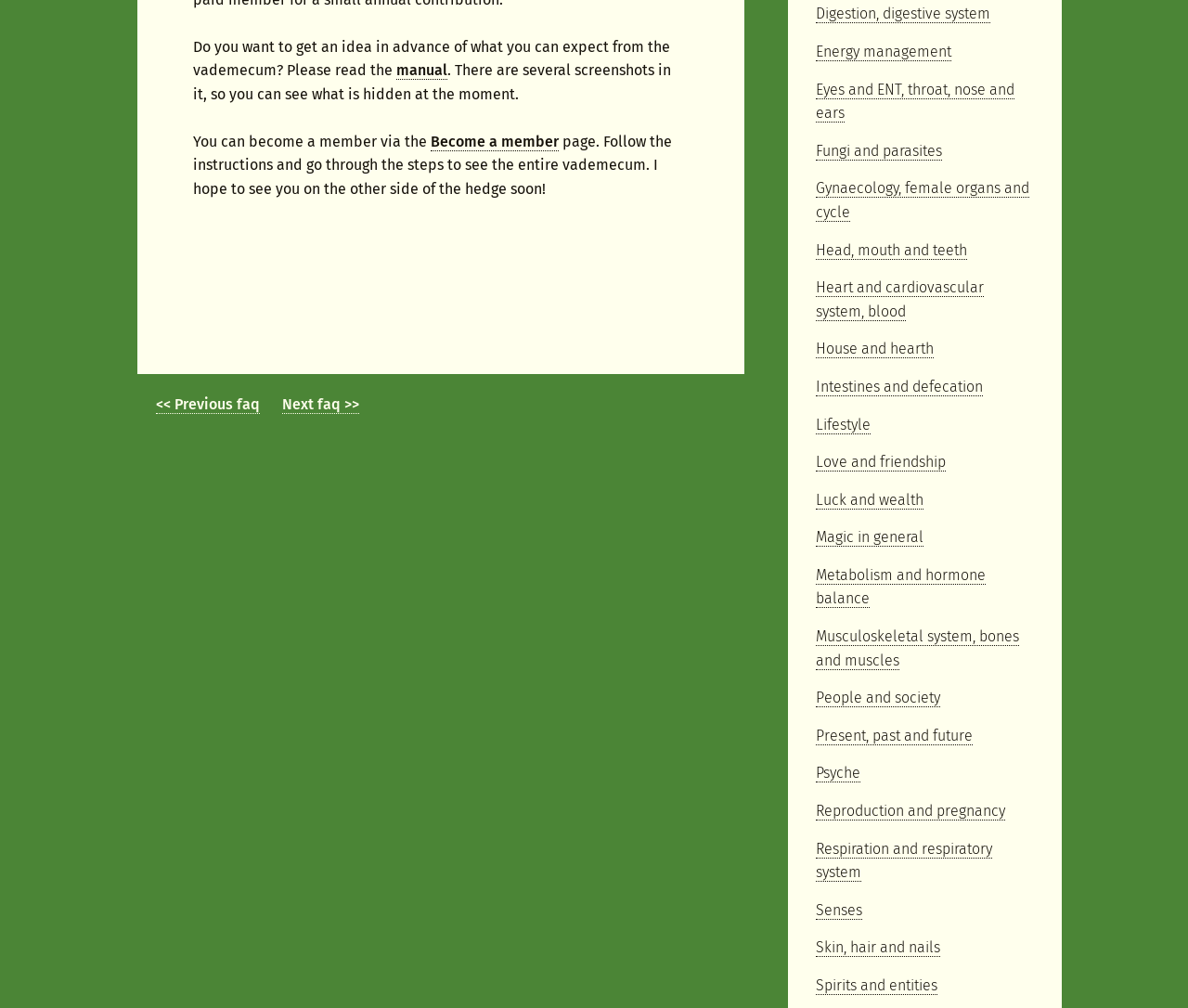What is the purpose of the manual?
Based on the image, provide your answer in one word or phrase.

To get an idea of the vademecum